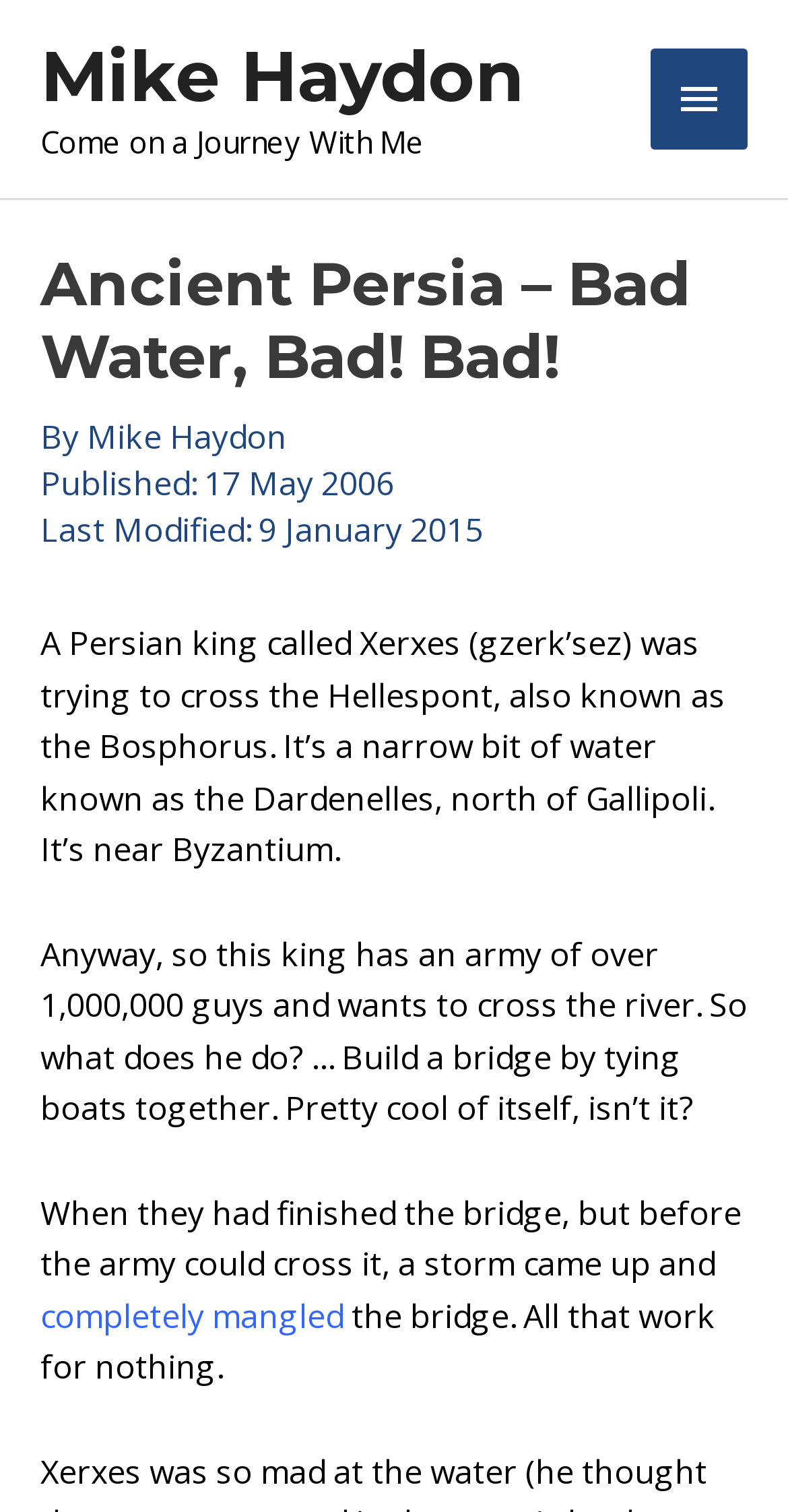Answer the question below in one word or phrase:
What is the name of the king mentioned in the article?

Xerxes